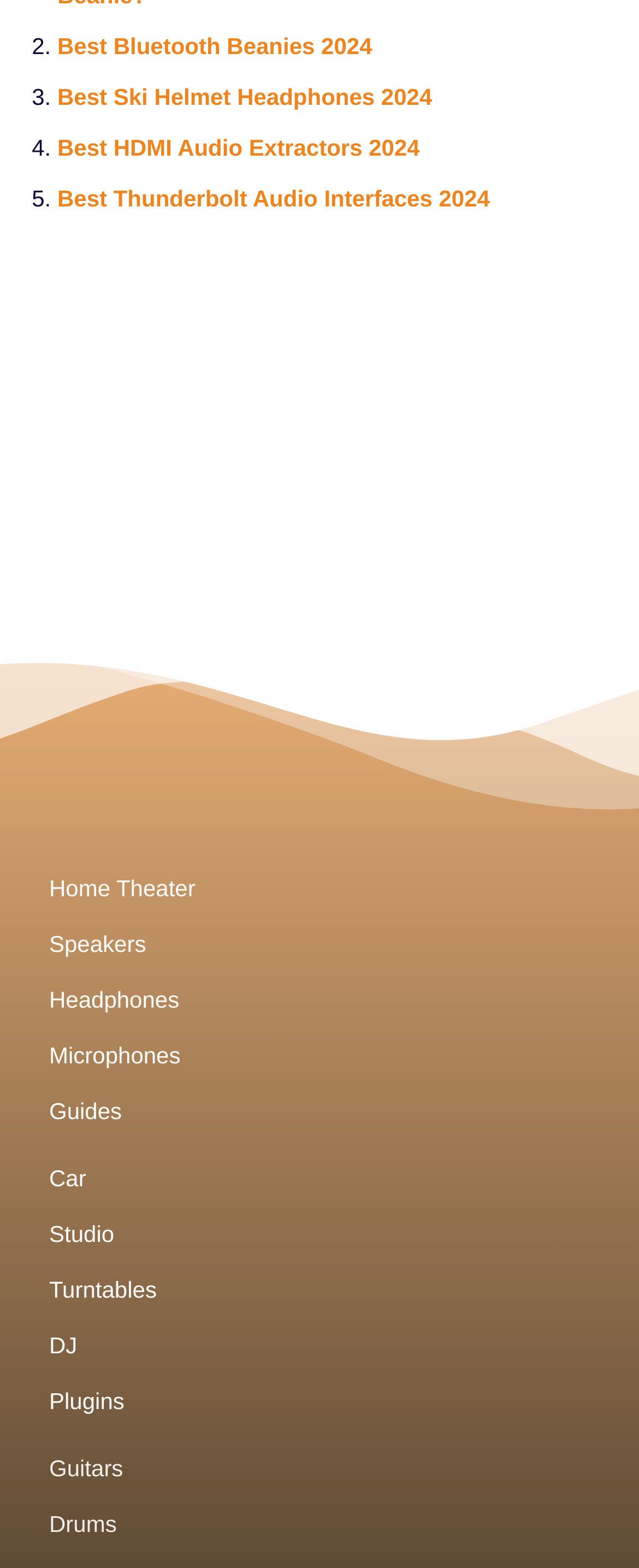What is the second item in the list?
Respond with a short answer, either a single word or a phrase, based on the image.

Best Bluetooth Beanies 2024